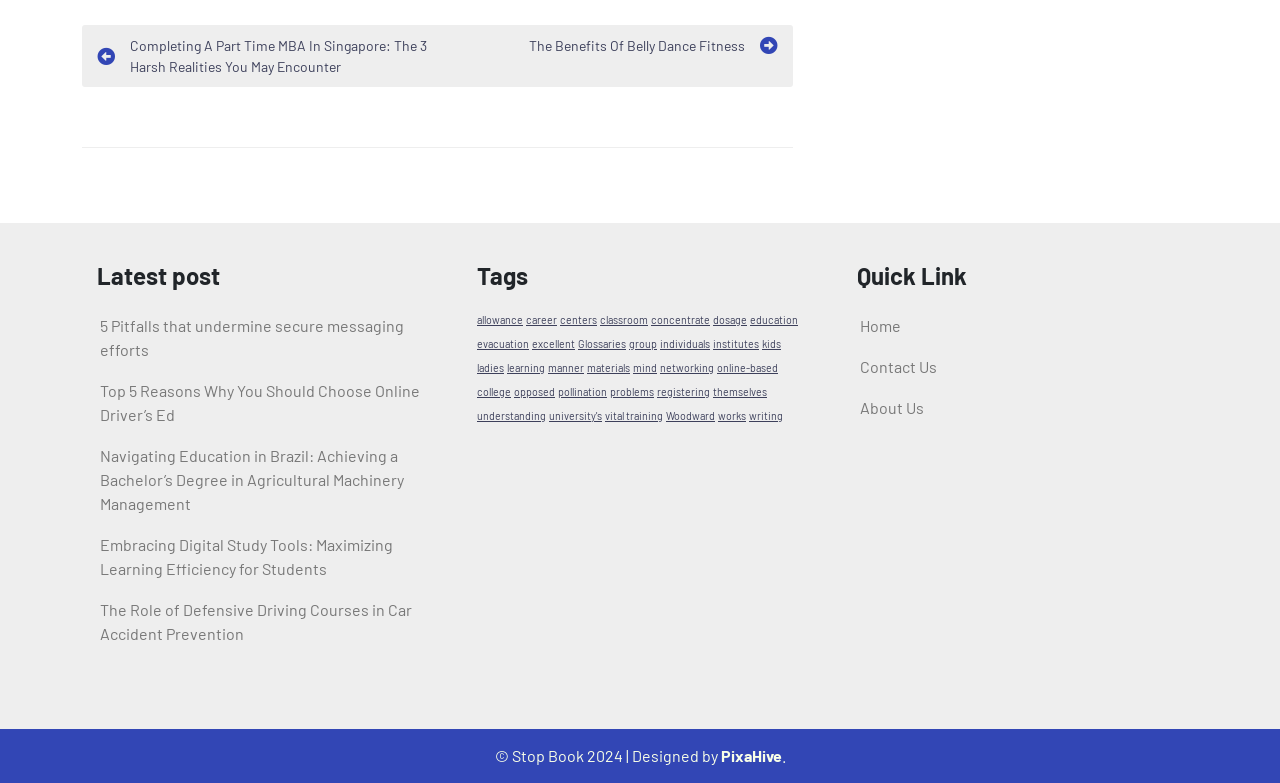Find and indicate the bounding box coordinates of the region you should select to follow the given instruction: "Click on the 'About Us' link".

[0.672, 0.508, 0.722, 0.532]